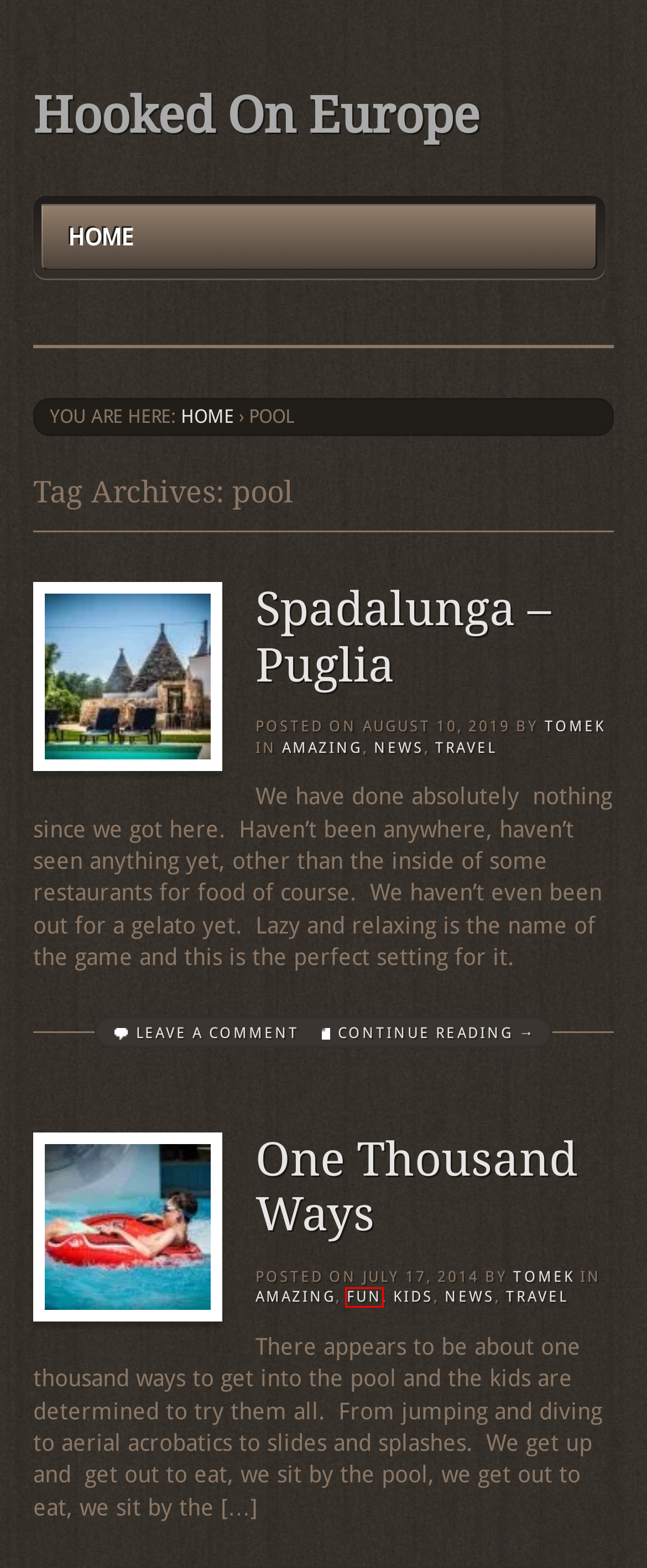View the screenshot of the webpage containing a red bounding box around a UI element. Select the most fitting webpage description for the new page shown after the element in the red bounding box is clicked. Here are the candidates:
A. News | Hooked On Europe
B. One Thousand Ways | Hooked On Europe
C. Hooked On Europe
D. Tomek | Hooked On Europe
E. Amazing | Hooked On Europe
F. Fun | Hooked On Europe
G. Spadalunga – Puglia | Hooked On Europe
H. Kids | Hooked On Europe

F